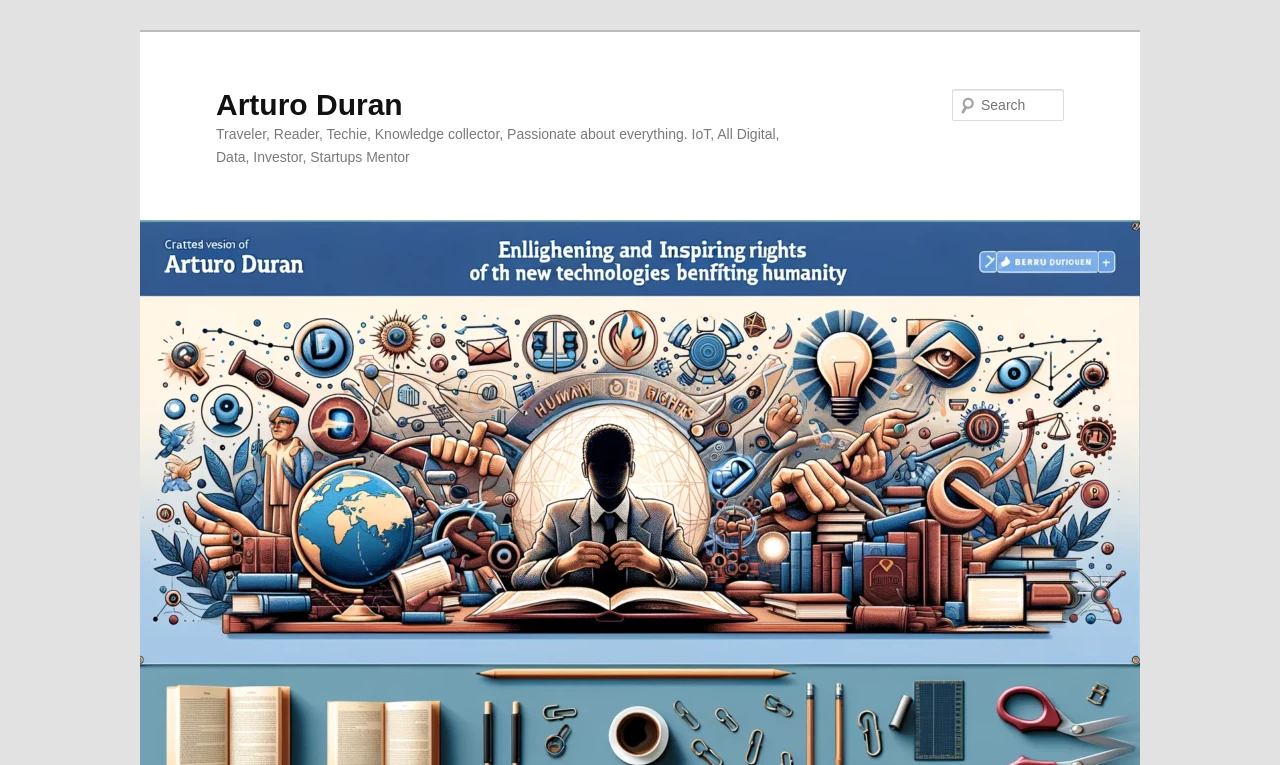Provide a one-word or brief phrase answer to the question:
How many links are there to skip content on this webpage?

2